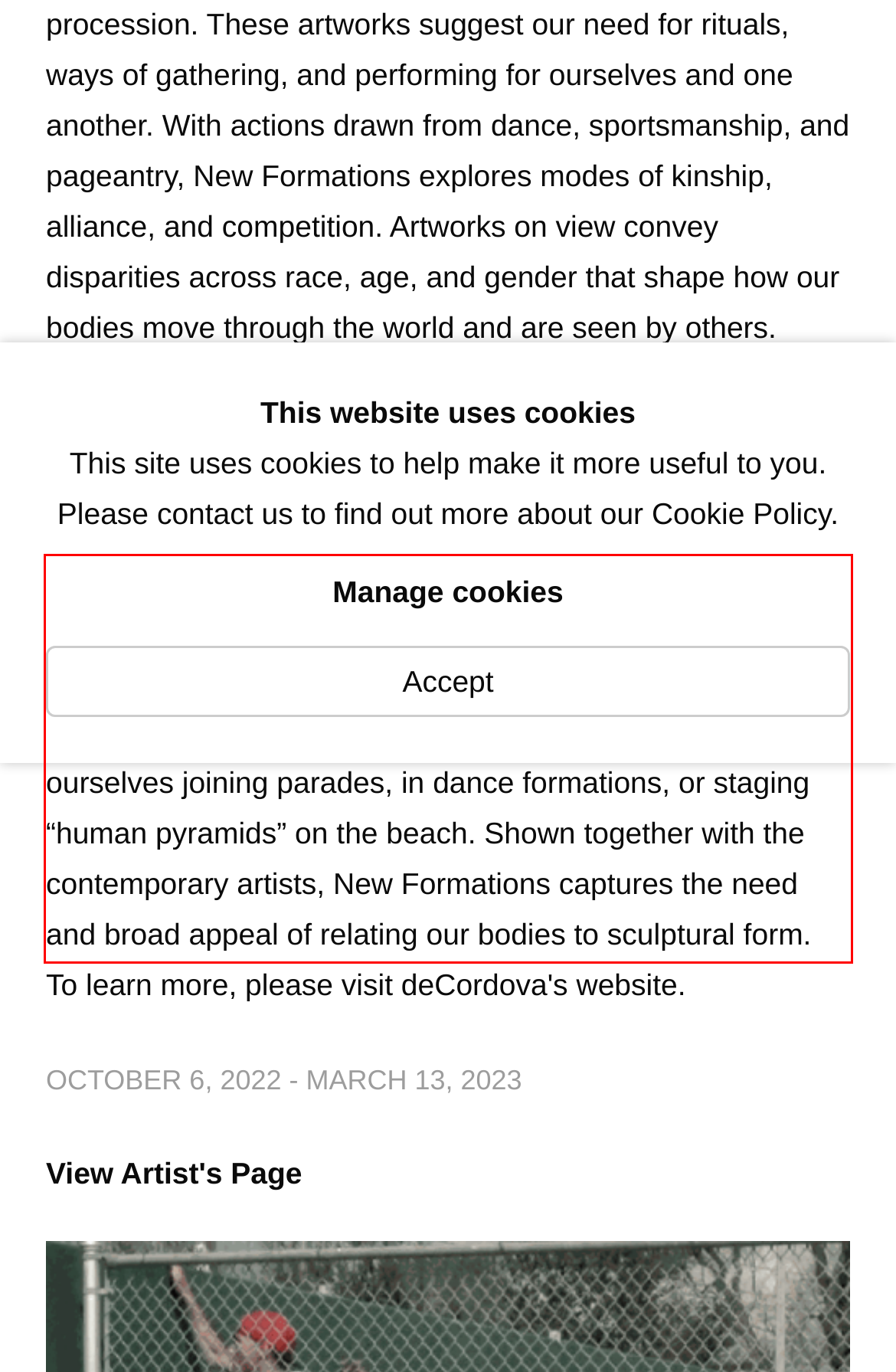Please examine the screenshot of the webpage and read the text present within the red rectangle bounding box.

Works by these contemporary artists are shown alongside selections from a recent gift of vernacular photographs from the collection of Peter Cohen. These anonymous, amateur photographs highlight our collective attraction to capture ourselves joining parades, in dance formations, or staging “human pyramids” on the beach. Shown together with the contemporary artists, New Formations captures the need and broad appeal of relating our bodies to sculptural form.